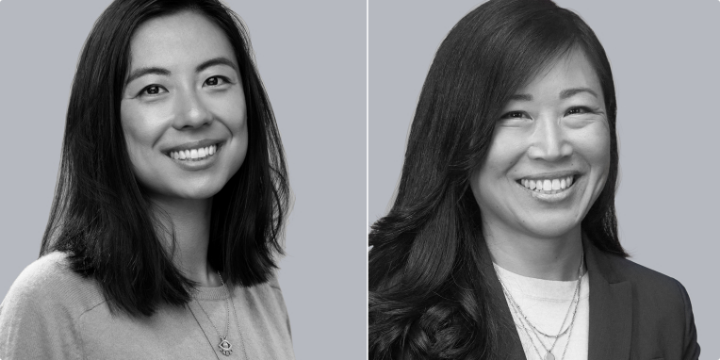What is the tone of the background in the image? Analyze the screenshot and reply with just one word or a short phrase.

Neutral